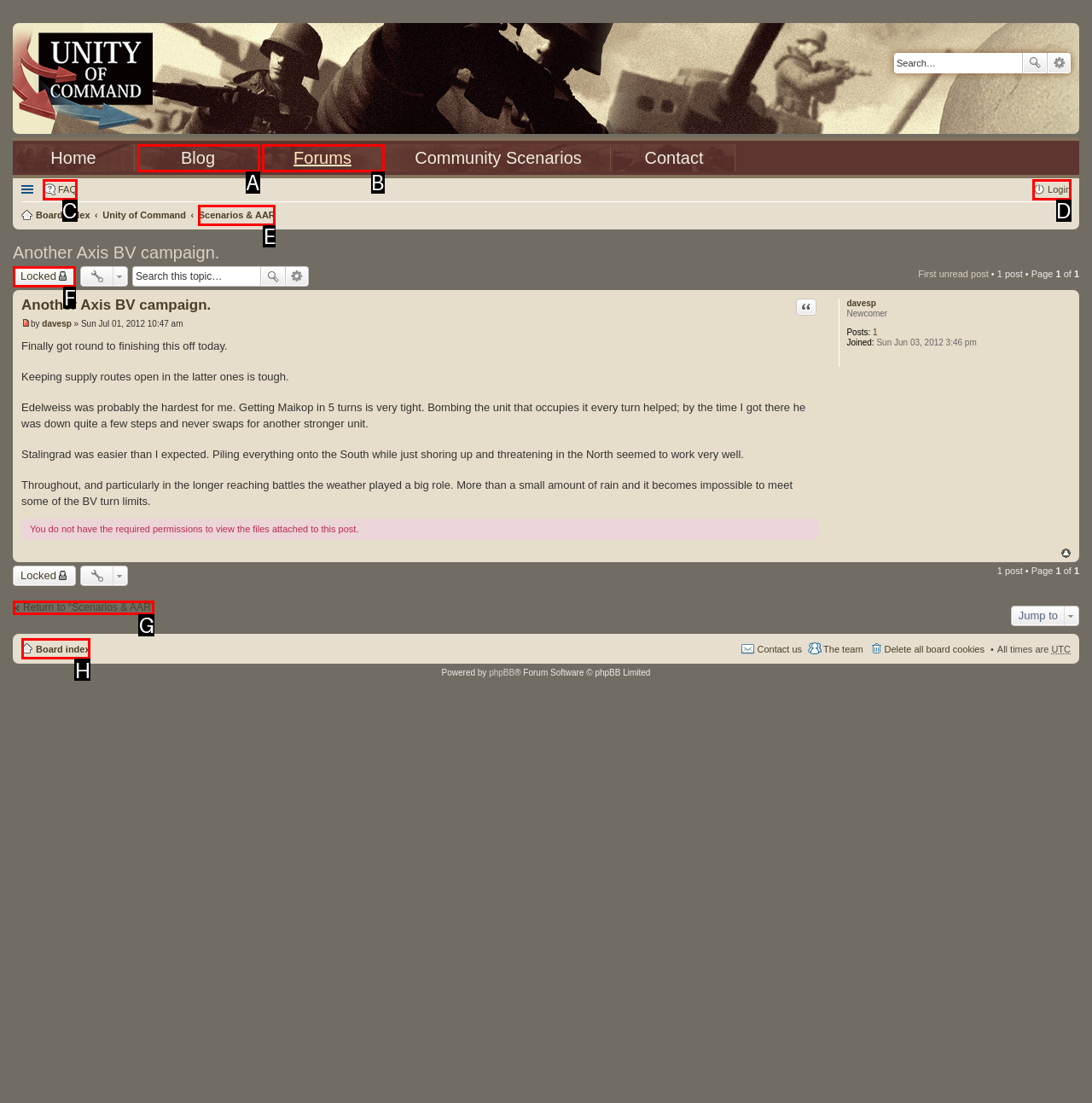Select the appropriate option that fits: Greece Holiday Destinations
Reply with the letter of the correct choice.

None